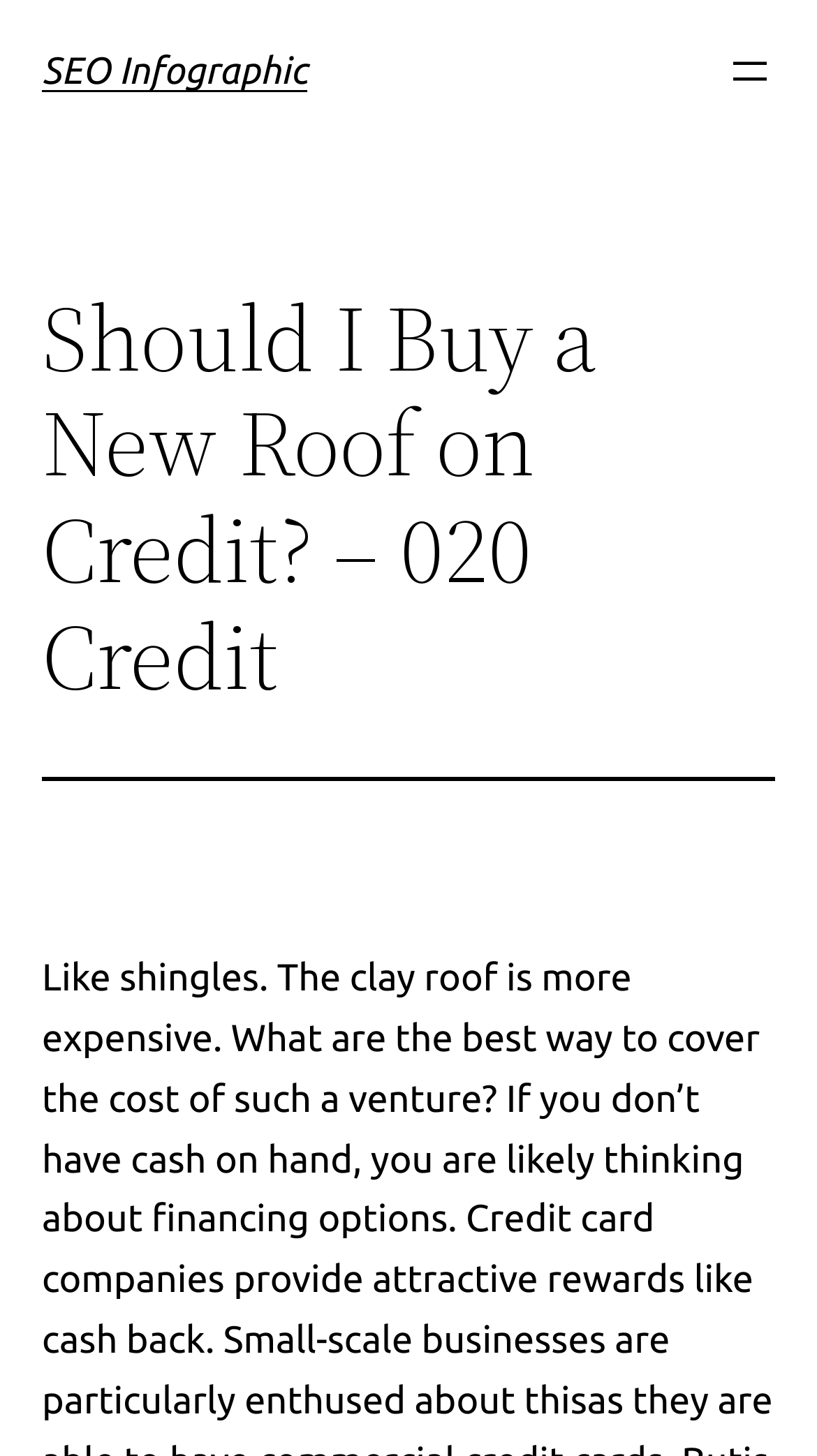Identify the bounding box coordinates for the UI element described by the following text: "SEO Infographic". Provide the coordinates as four float numbers between 0 and 1, in the format [left, top, right, bottom].

[0.051, 0.035, 0.376, 0.063]